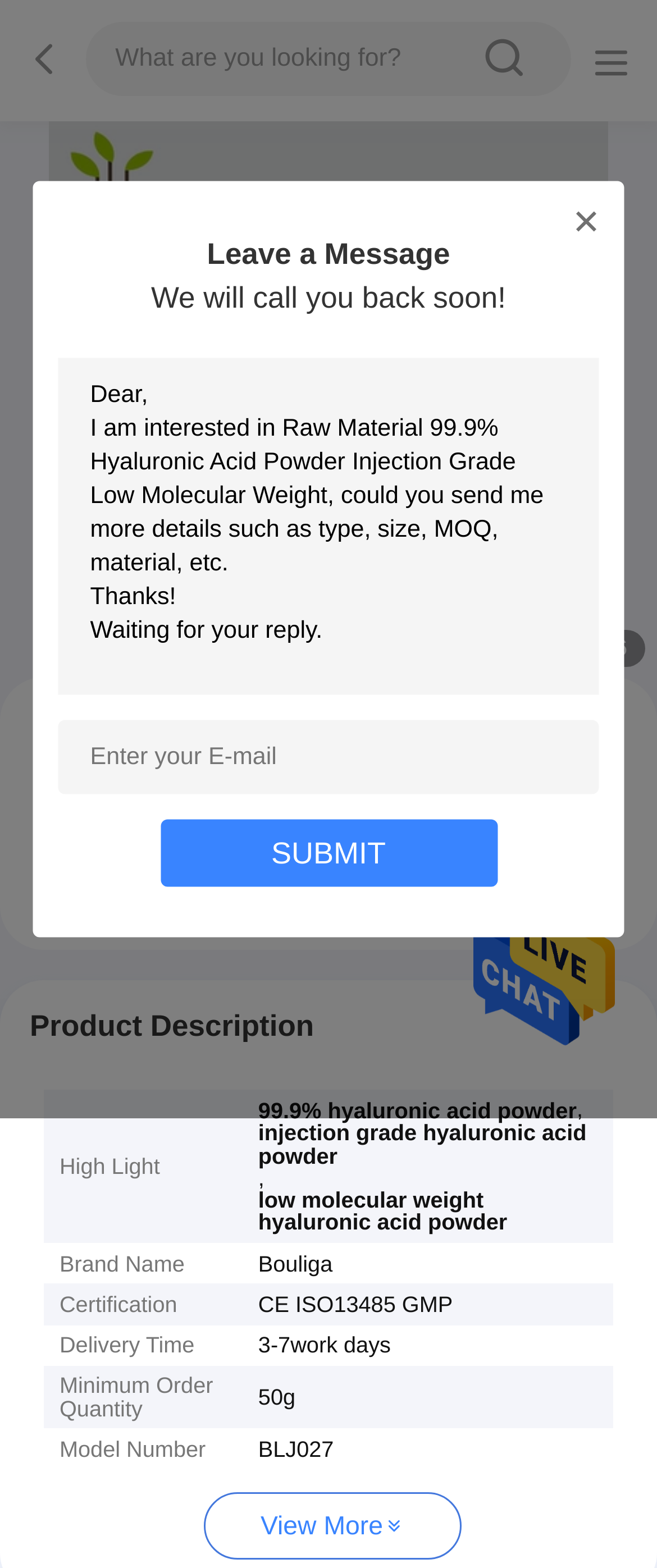Reply to the question with a single word or phrase:
What is the brand name of the product?

Bouliga